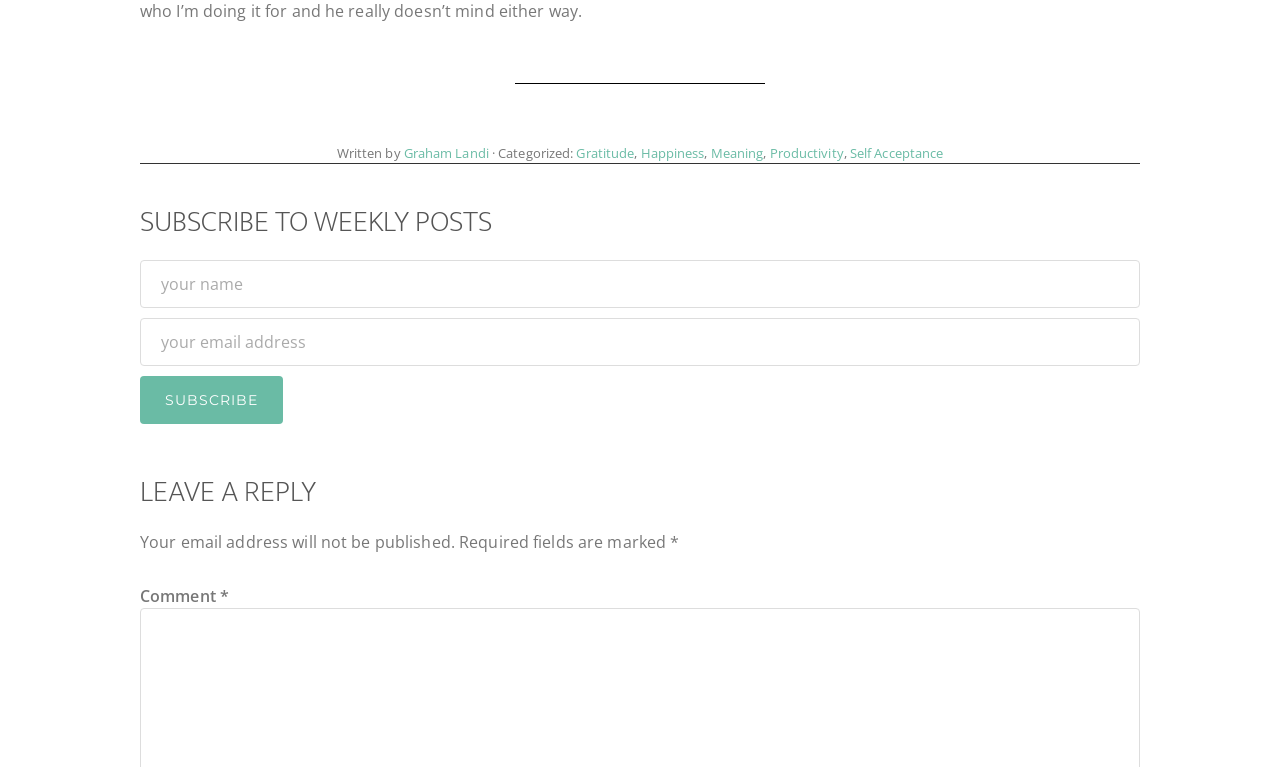Please identify the bounding box coordinates of the region to click in order to complete the task: "read posts about Gratitude". The coordinates must be four float numbers between 0 and 1, specified as [left, top, right, bottom].

[0.45, 0.187, 0.496, 0.211]